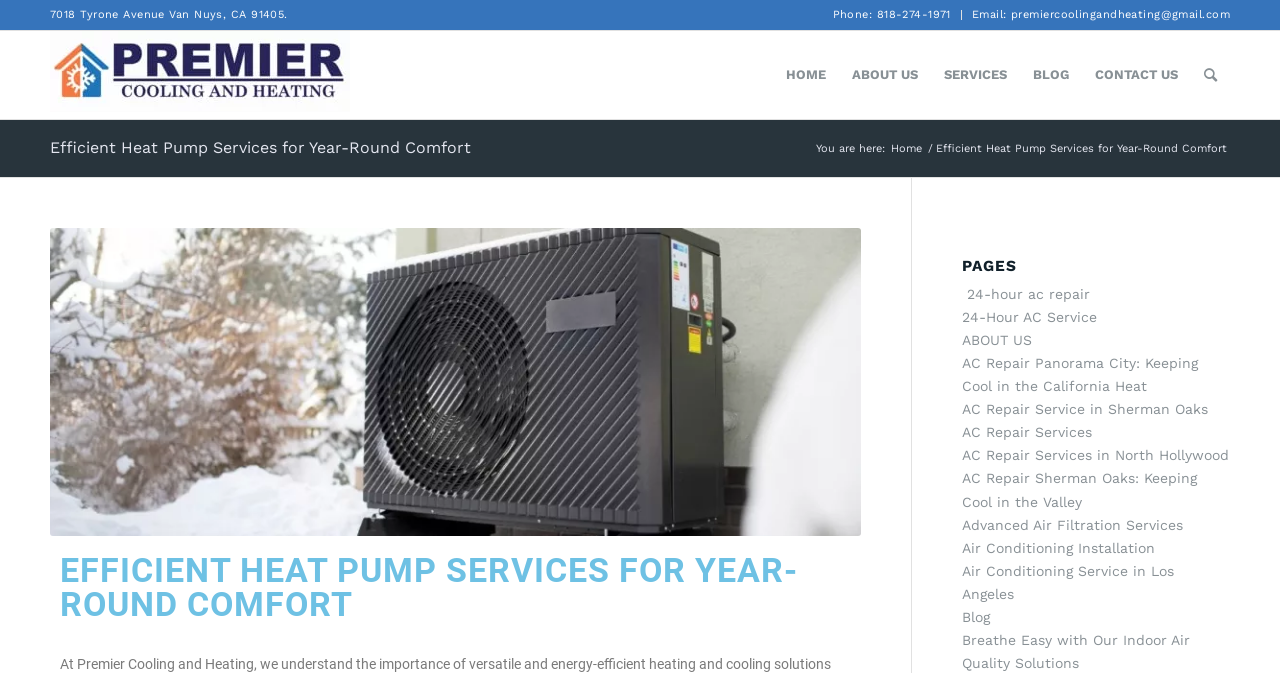Provide a brief response to the question below using one word or phrase:
What services does Premier Cooling and Heating offer?

Heat Pump Services